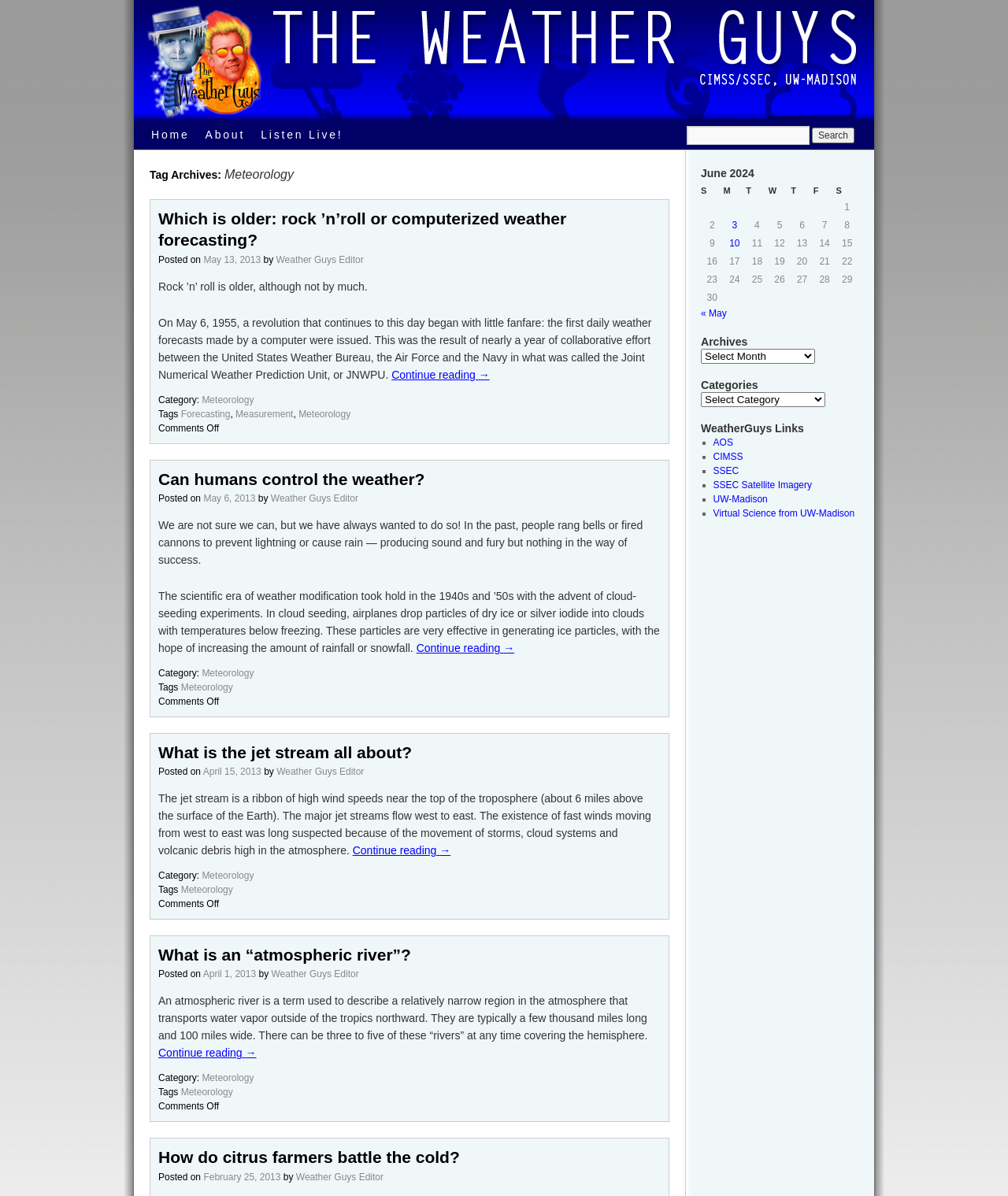Find the bounding box coordinates of the area that needs to be clicked in order to achieve the following instruction: "Read the article 'Which is older: rock ’n’roll or computerized weather forecasting?'". The coordinates should be specified as four float numbers between 0 and 1, i.e., [left, top, right, bottom].

[0.157, 0.174, 0.655, 0.21]